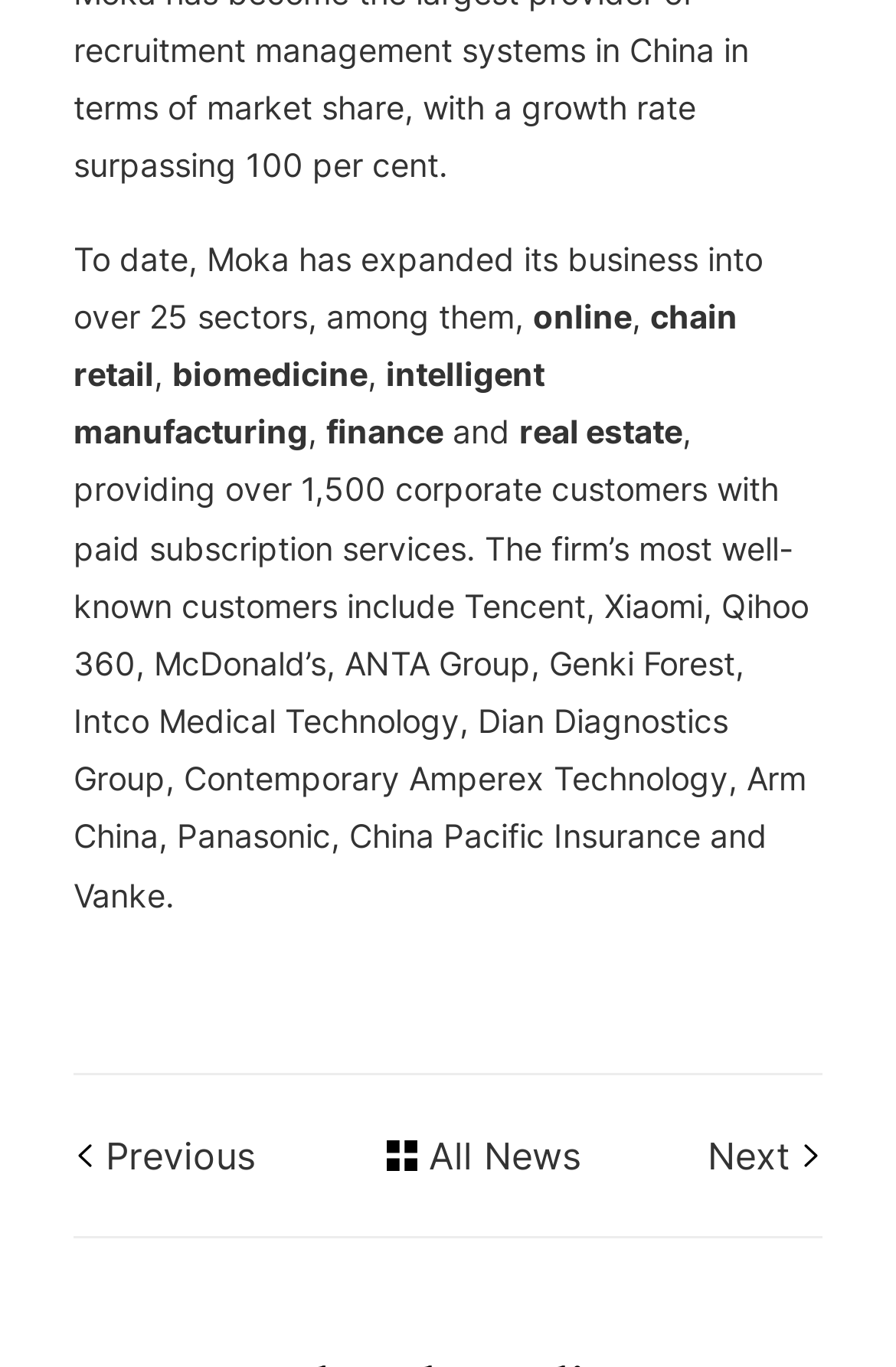What is the purpose of the links at the bottom of the page?
Please answer the question with a detailed response using the information from the screenshot.

The links 'Previous', 'All News', and 'Next' at the bottom of the page are likely used for navigation, allowing users to move between different news pages or view all news items.